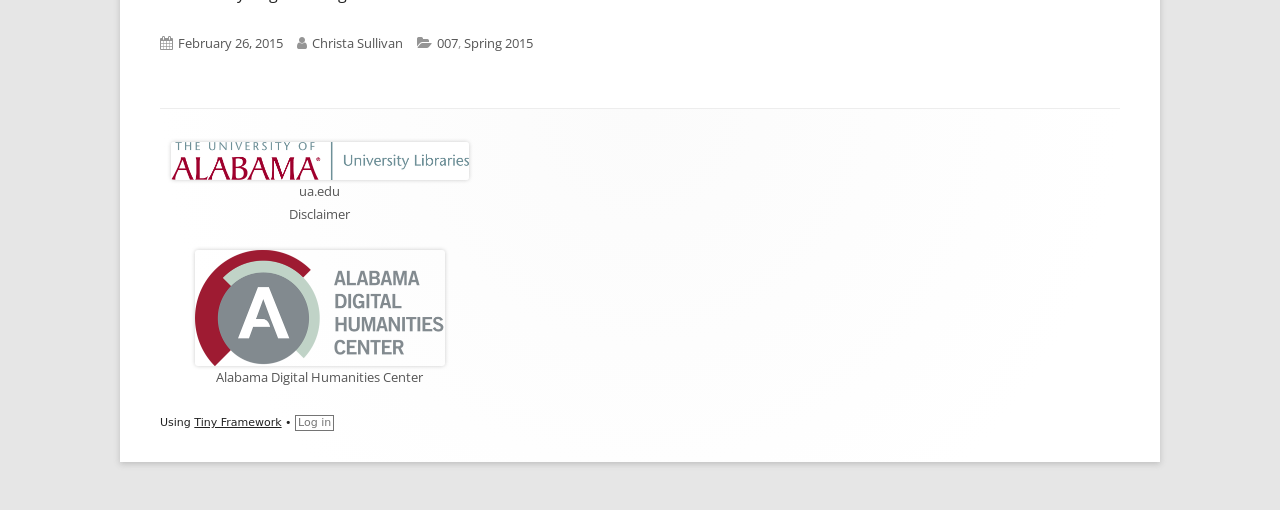What is the author of the article?
Could you give a comprehensive explanation in response to this question?

I found the author's name by looking at the footer section of the webpage, where it says 'Author' followed by the name 'Christa Sullivan'.